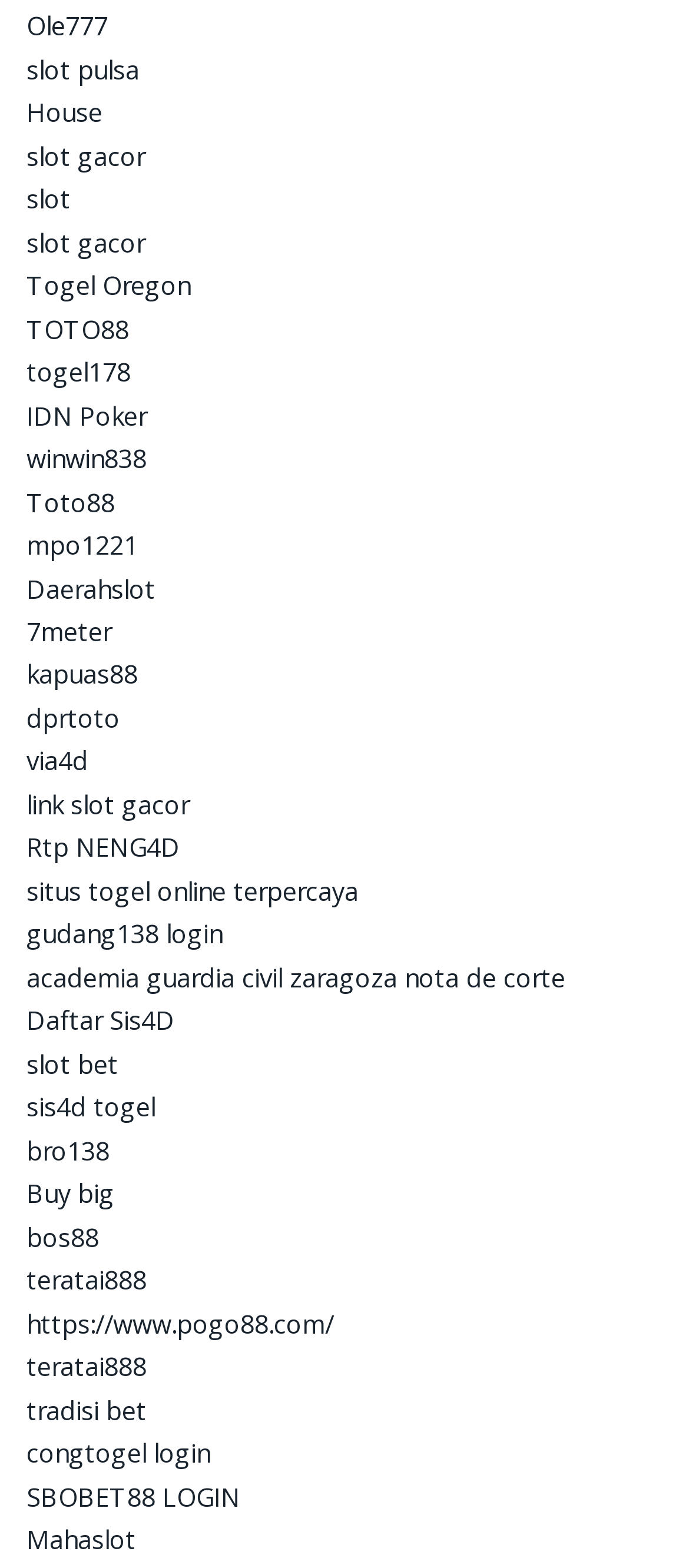Locate the bounding box coordinates of the clickable area to execute the instruction: "Go to IDN Poker". Provide the coordinates as four float numbers between 0 and 1, represented as [left, top, right, bottom].

[0.038, 0.254, 0.213, 0.276]